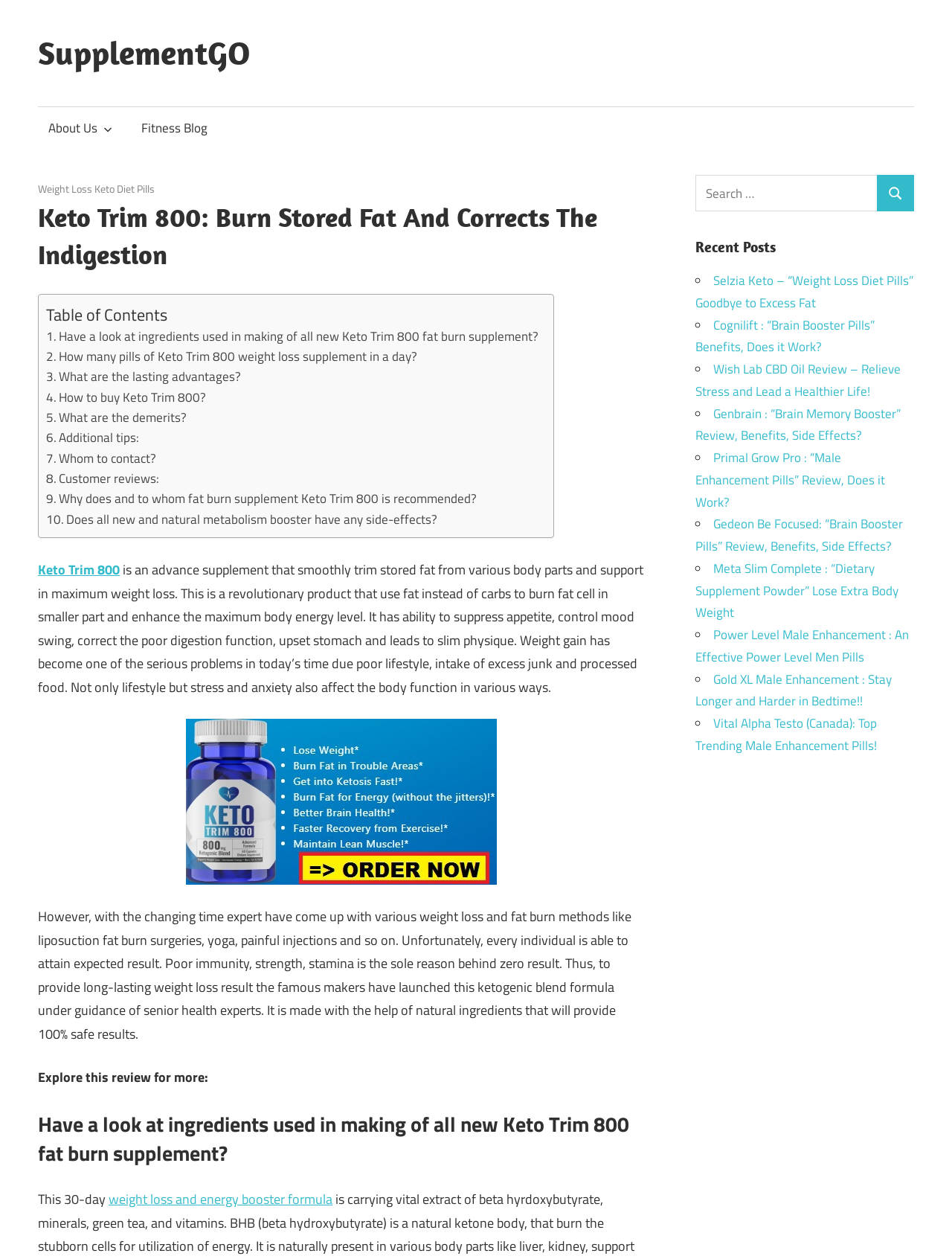Please determine the bounding box coordinates for the element that should be clicked to follow these instructions: "Read 'Weight Loss Keto Diet Pills'".

[0.04, 0.144, 0.162, 0.156]